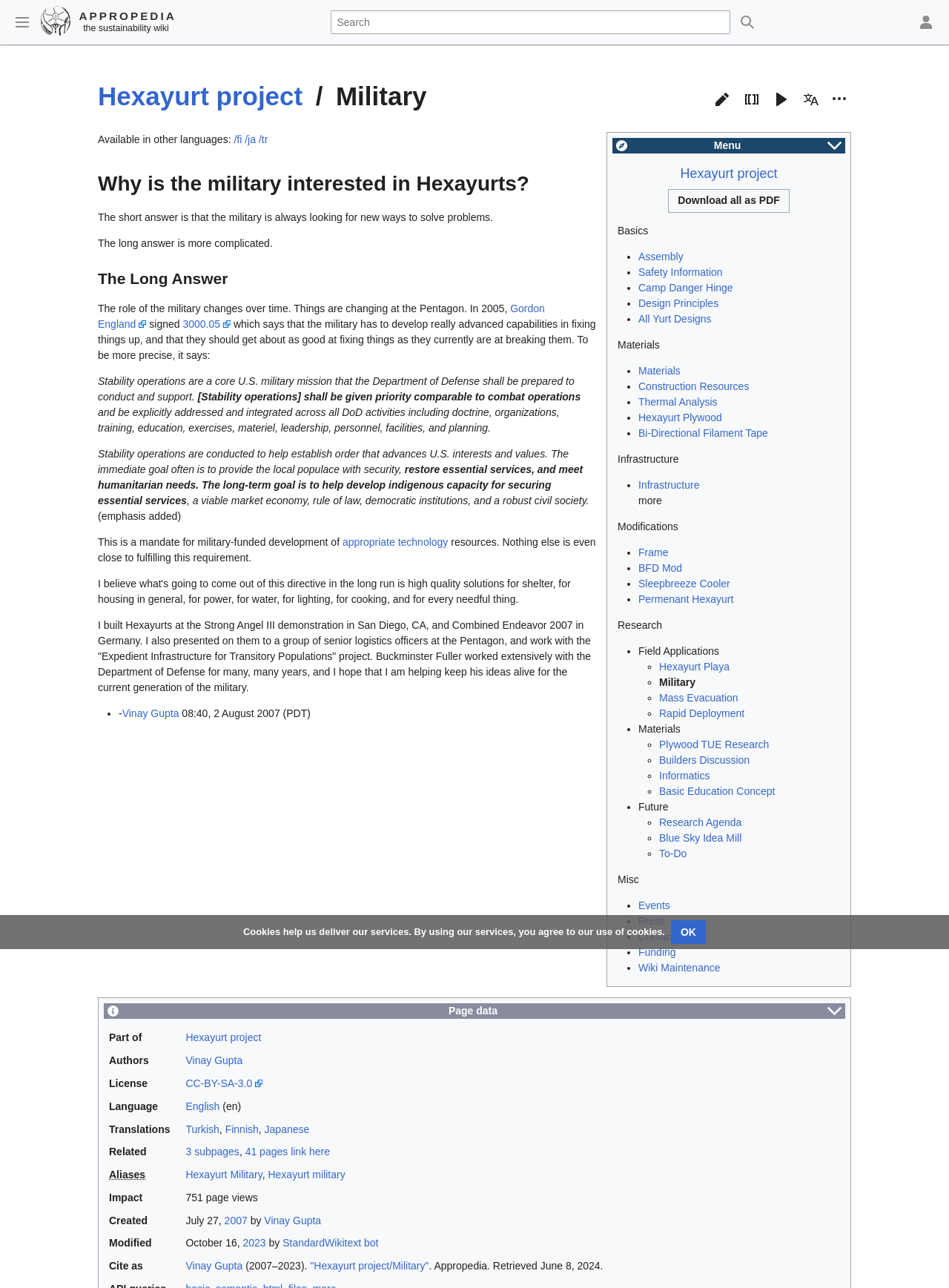Kindly determine the bounding box coordinates for the clickable area to achieve the given instruction: "Read aloud the content".

[0.811, 0.068, 0.836, 0.086]